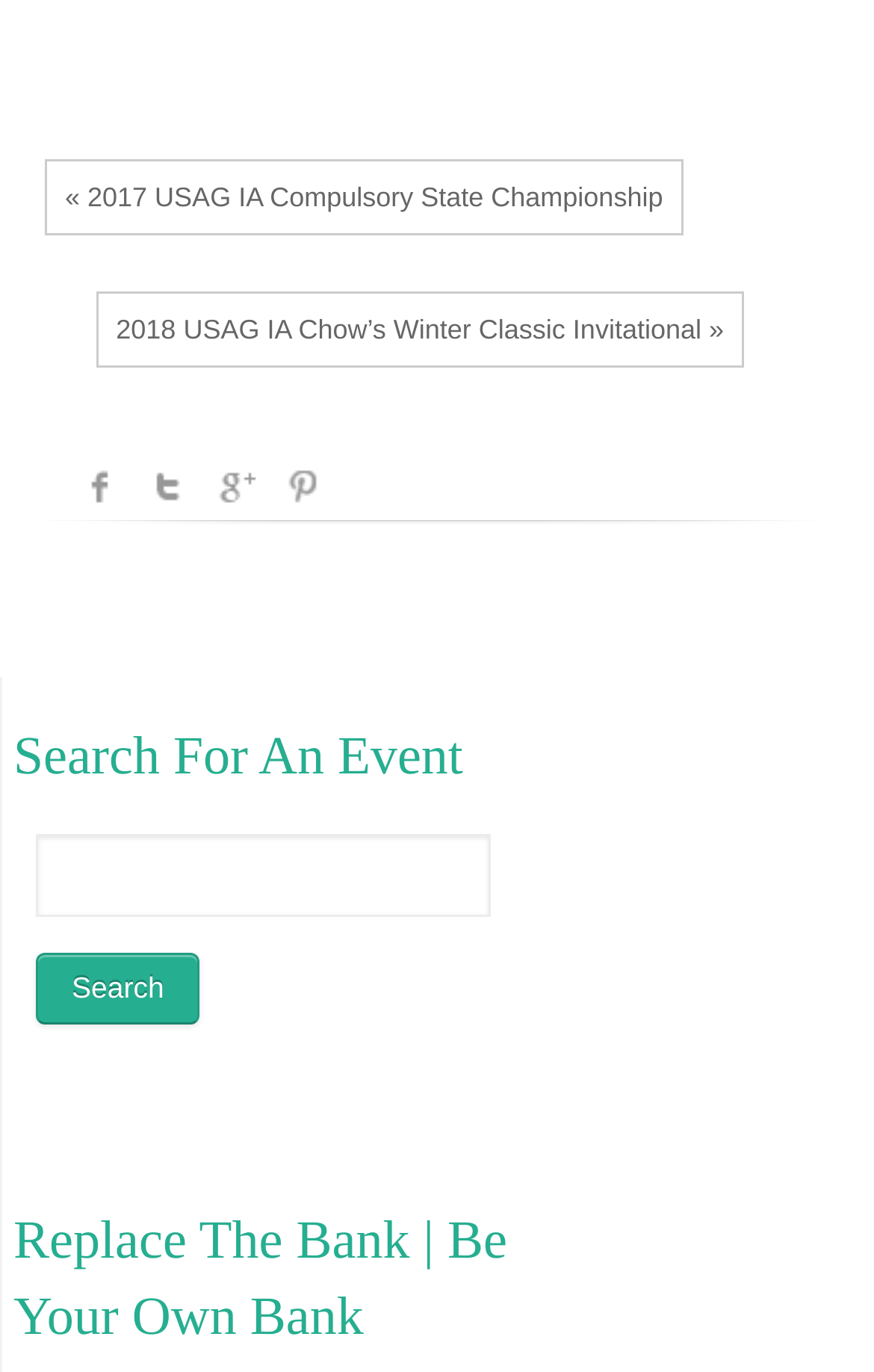What is the purpose of the search bar?
Answer the question based on the image using a single word or a brief phrase.

Search for an event